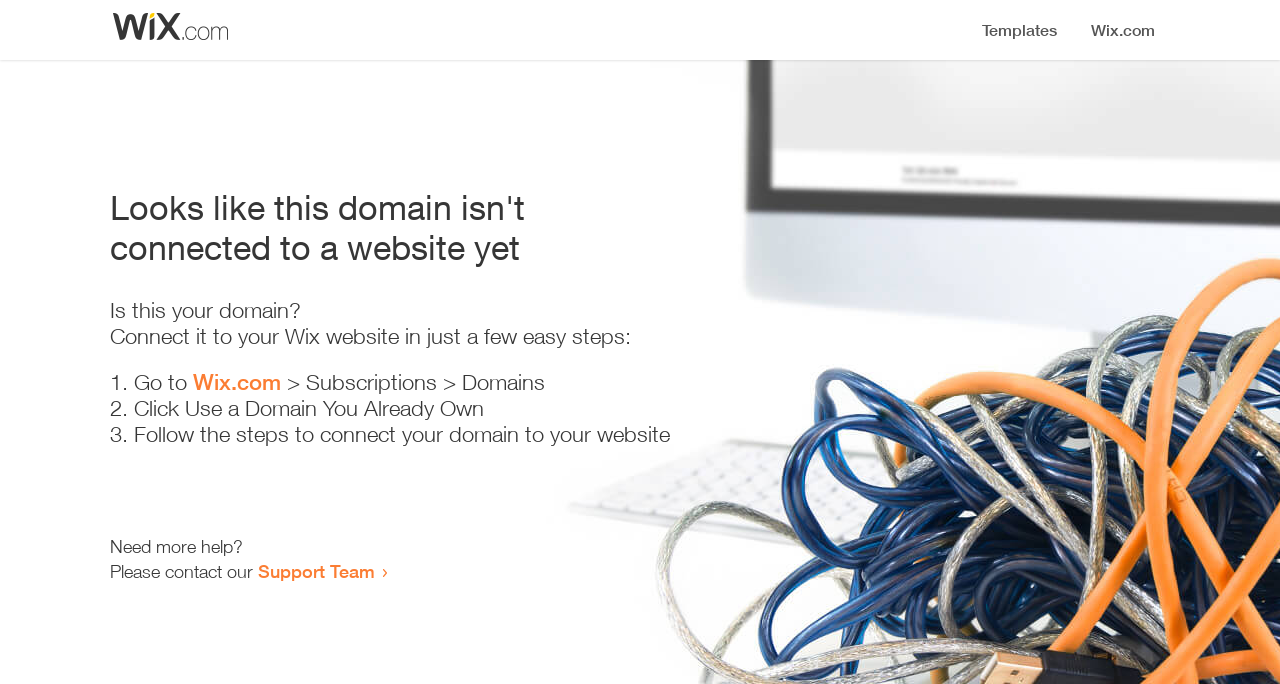Write an extensive caption that covers every aspect of the webpage.

The webpage appears to be an error page, indicating that a domain is not connected to a website yet. At the top, there is a small image, likely a logo or icon. Below the image, a prominent heading reads "Looks like this domain isn't connected to a website yet". 

Underneath the heading, there is a series of instructions to connect the domain to a Wix website. The instructions are divided into three steps, each marked with a numbered list marker (1., 2., and 3.). The first step involves going to Wix.com, followed by navigating to the Subscriptions and Domains section. The second step is to click "Use a Domain You Already Own", and the third step is to follow the instructions to connect the domain to the website.

At the bottom of the page, there is a section offering additional help, with a message "Need more help?" followed by an invitation to contact the Support Team through a link.